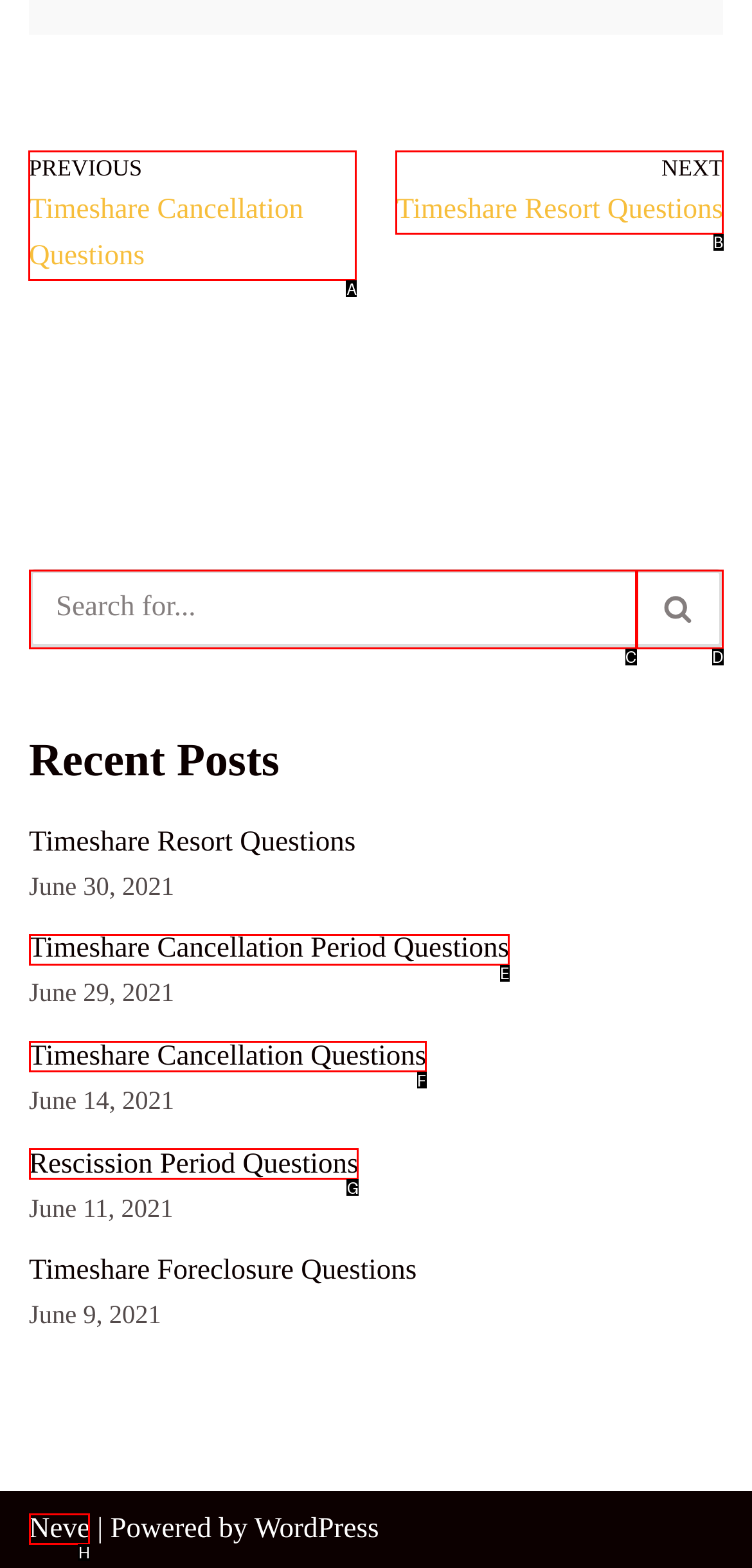Which option should be clicked to execute the task: View community news?
Reply with the letter of the chosen option.

None